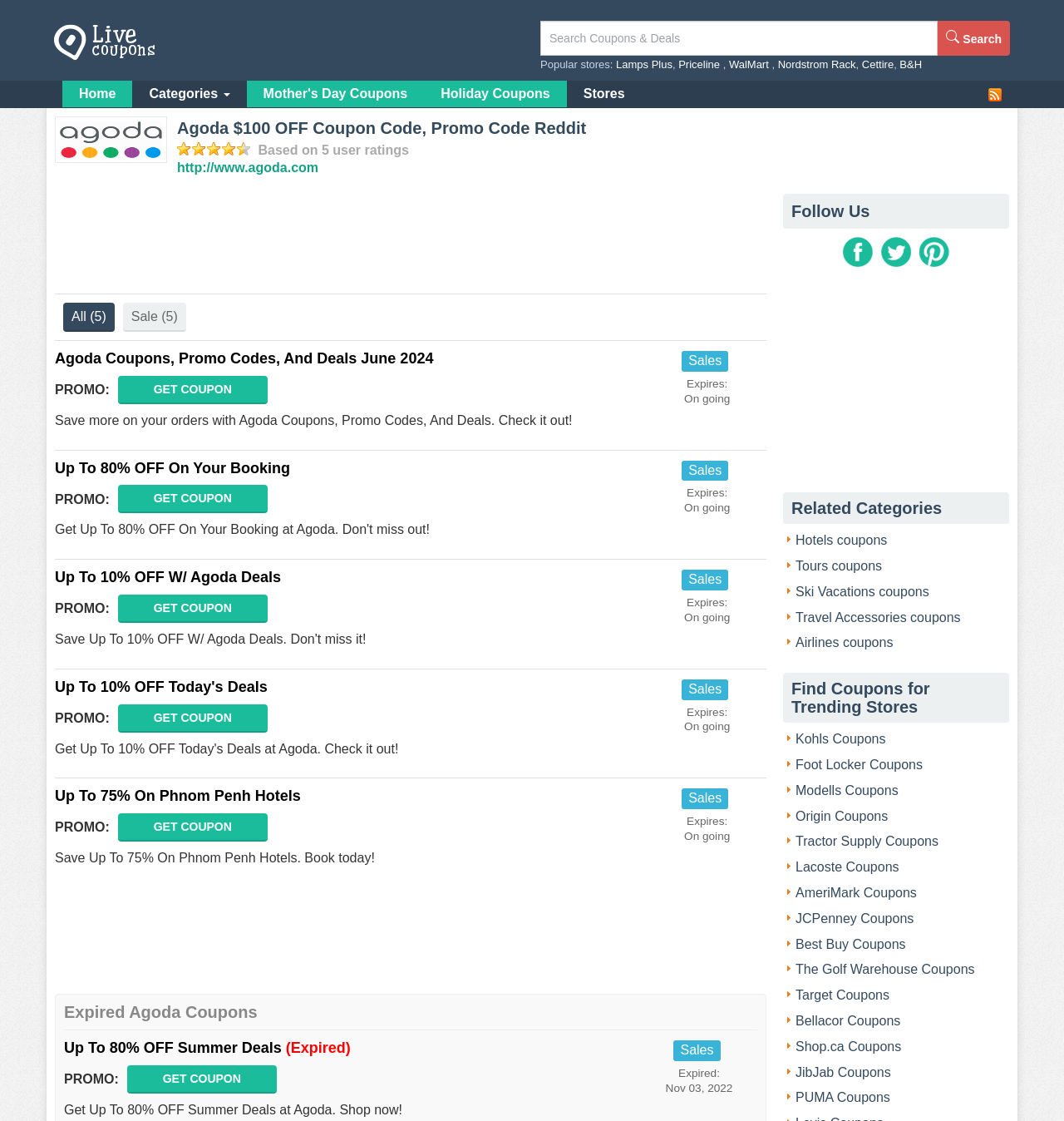What is the purpose of this webpage?
Please provide a single word or phrase as your answer based on the screenshot.

Agoda coupons and promo codes